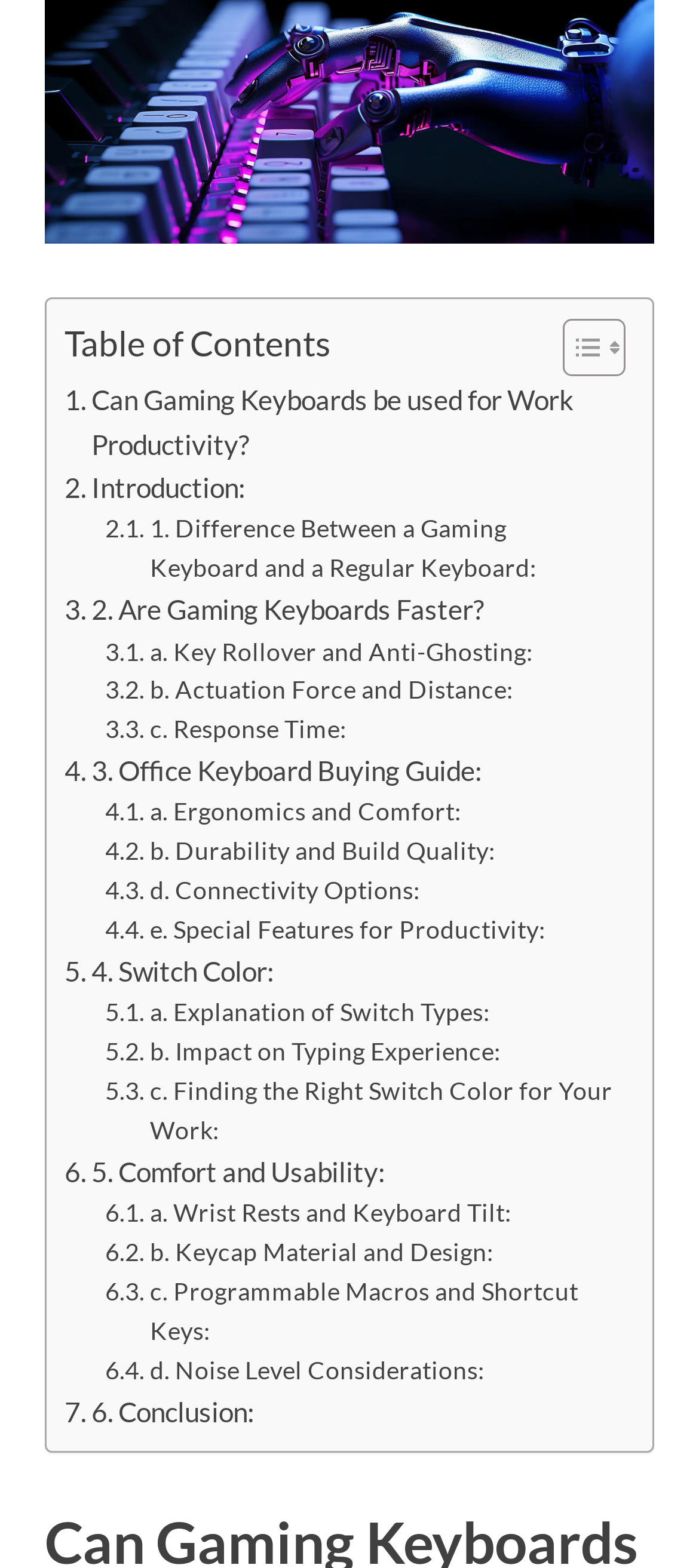Predict the bounding box of the UI element based on the description: "6. Conclusion:". The coordinates should be four float numbers between 0 and 1, formatted as [left, top, right, bottom].

[0.092, 0.886, 0.364, 0.914]